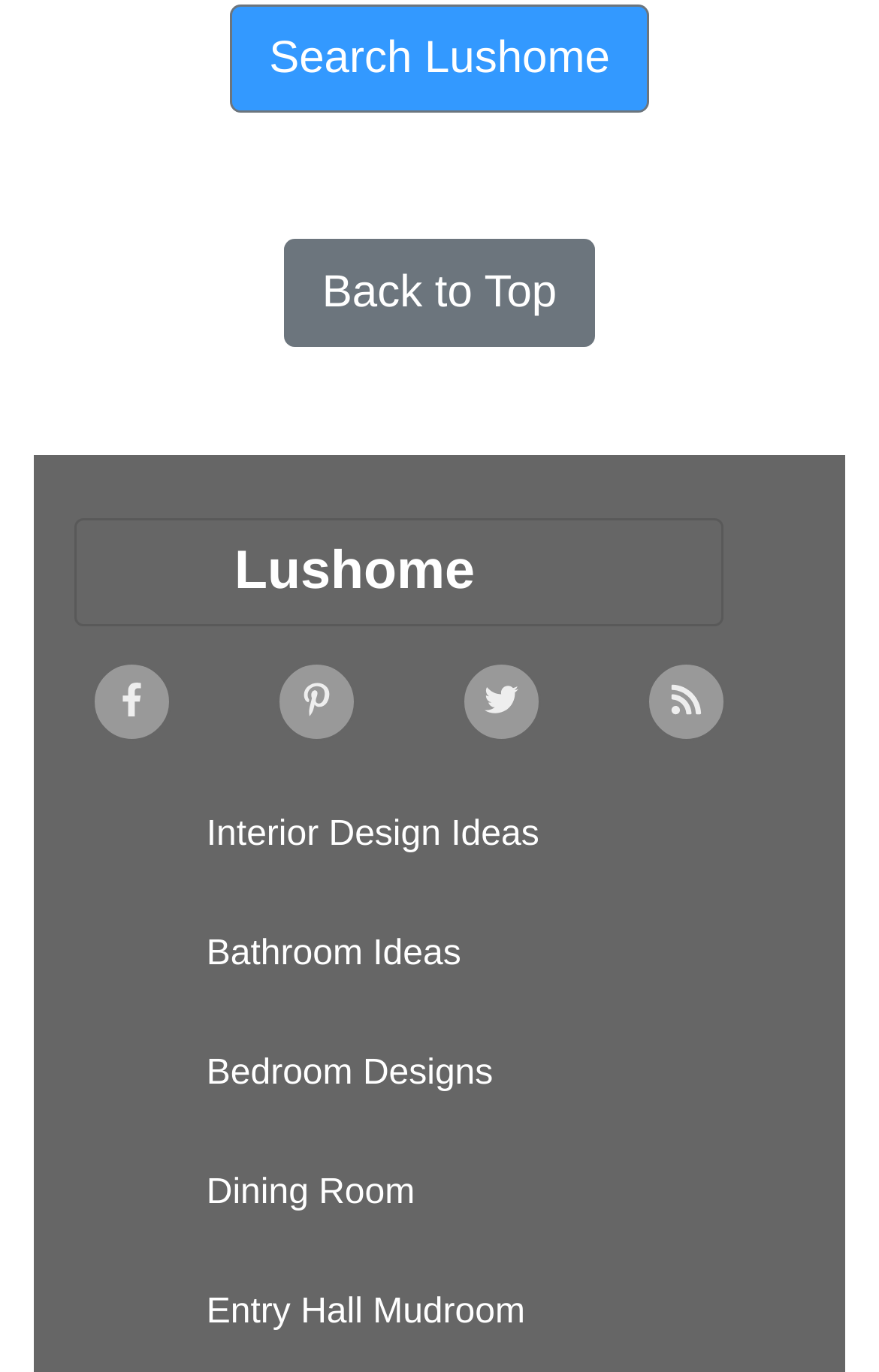Could you locate the bounding box coordinates for the section that should be clicked to accomplish this task: "Subscribe to our RSS feed".

[0.736, 0.483, 0.826, 0.54]